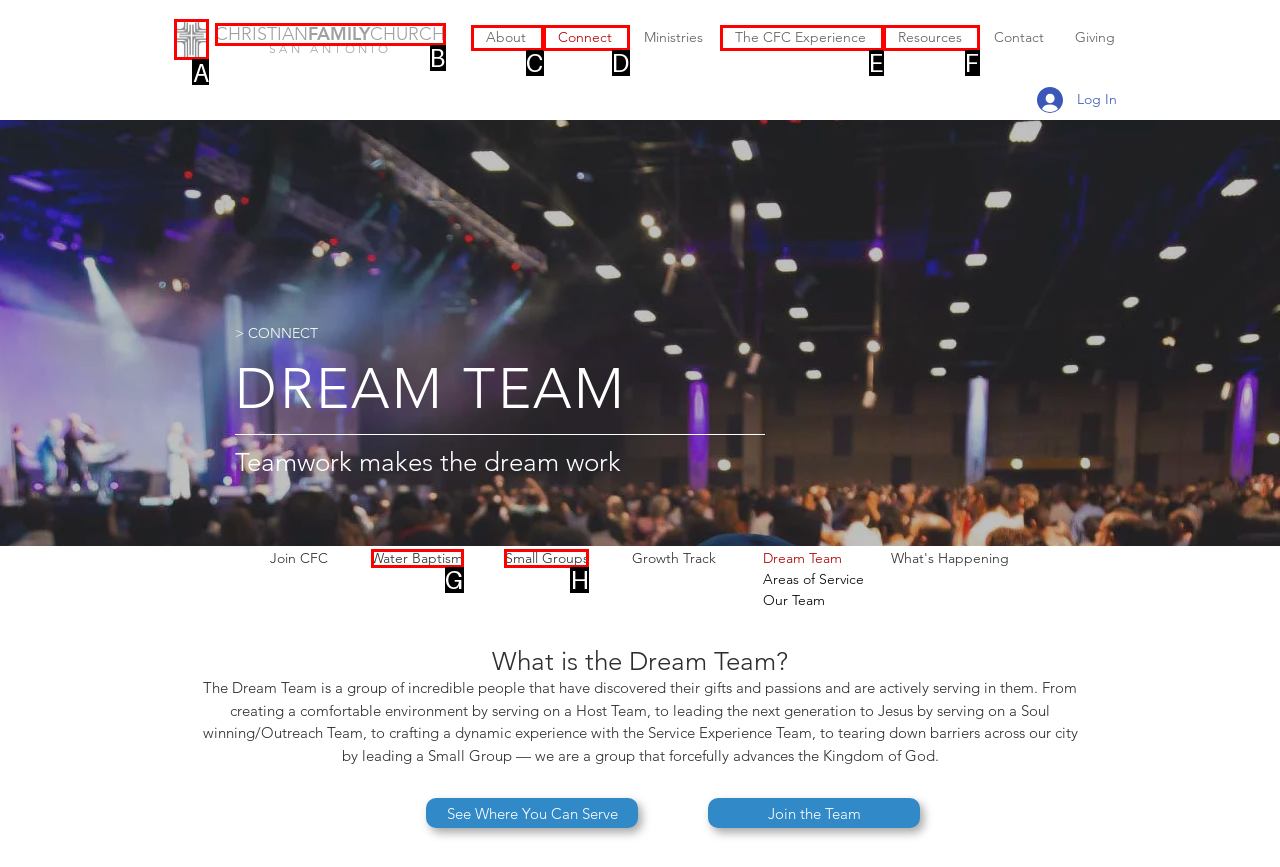Given the instruction: Click the Cross icon, which HTML element should you click on?
Answer with the letter that corresponds to the correct option from the choices available.

A